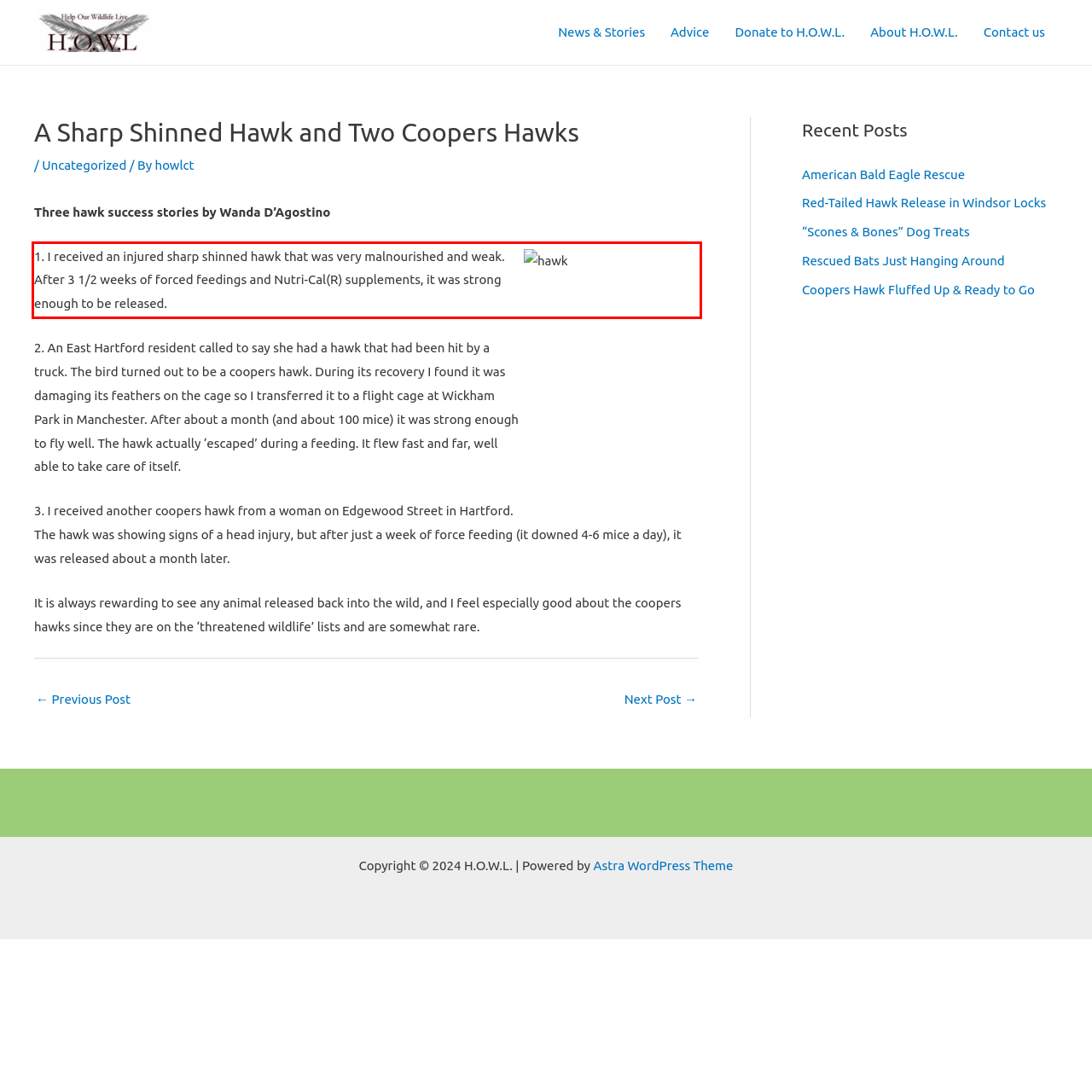You have a screenshot of a webpage with a red bounding box. Identify and extract the text content located inside the red bounding box.

1. I received an injured sharp shinned hawk that was very malnourished and w eak. After 3 1/2 weeks of forced feedings and Nutri-Cal(R) supplements, it was strong enough to be released.